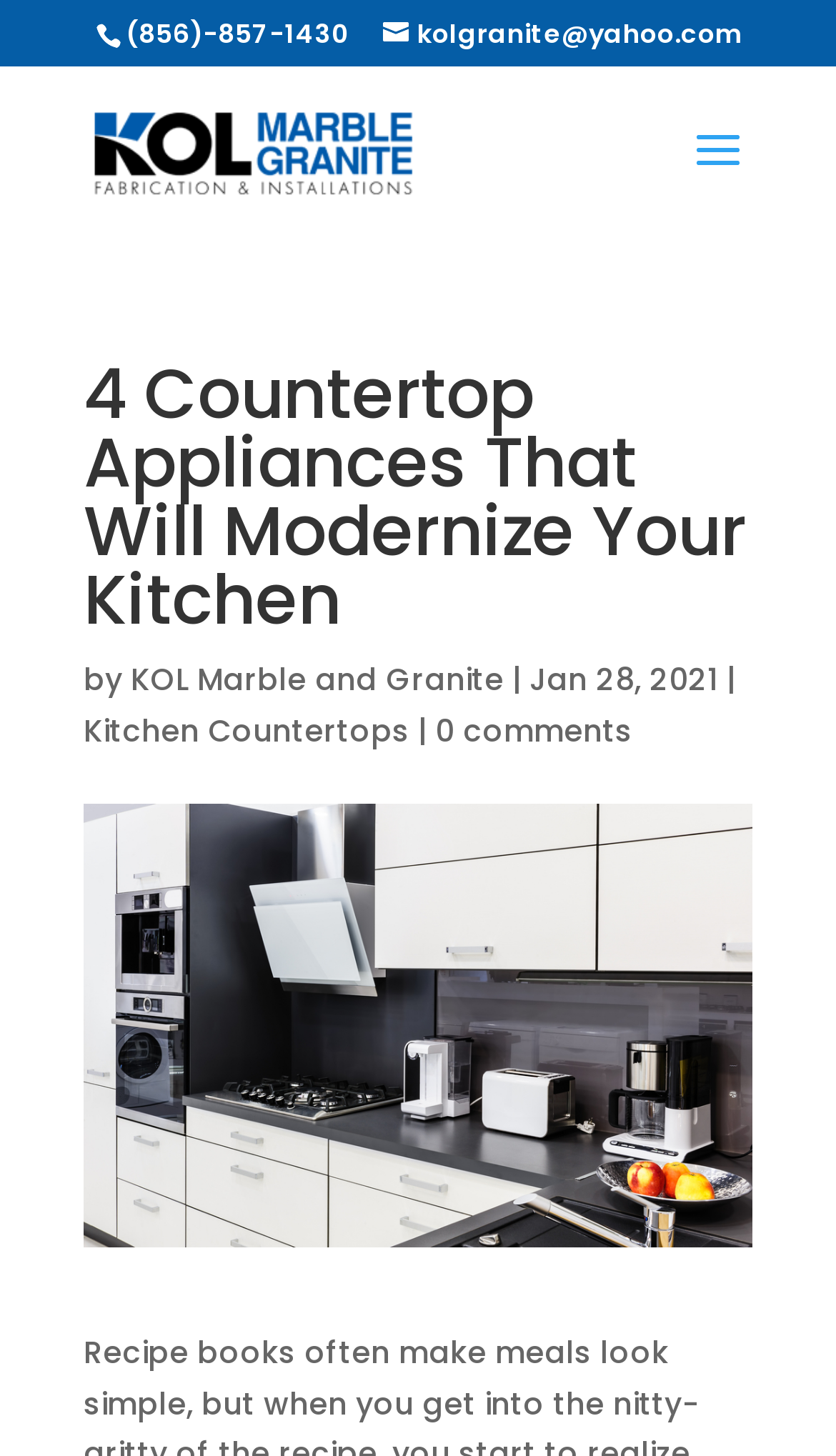When was the article published?
Use the screenshot to answer the question with a single word or phrase.

Jan 28, 2021